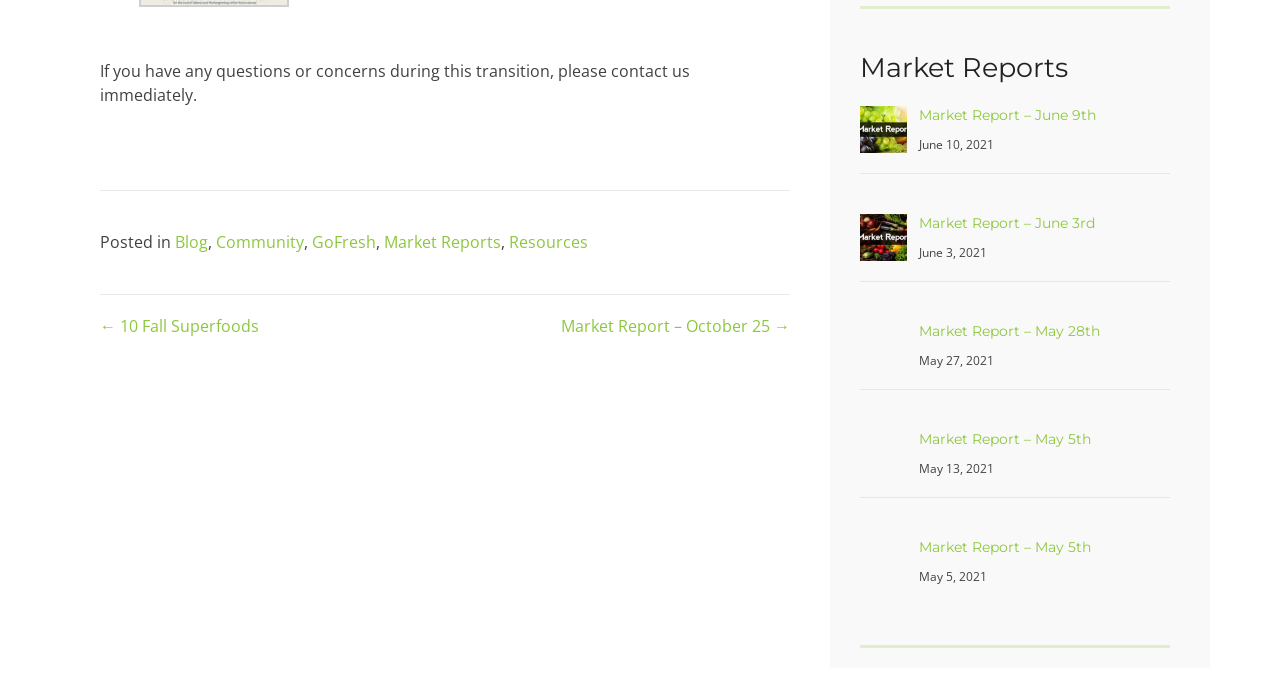Please determine the bounding box coordinates of the section I need to click to accomplish this instruction: "go to 'Market Report – October 25'".

[0.438, 0.462, 0.617, 0.496]